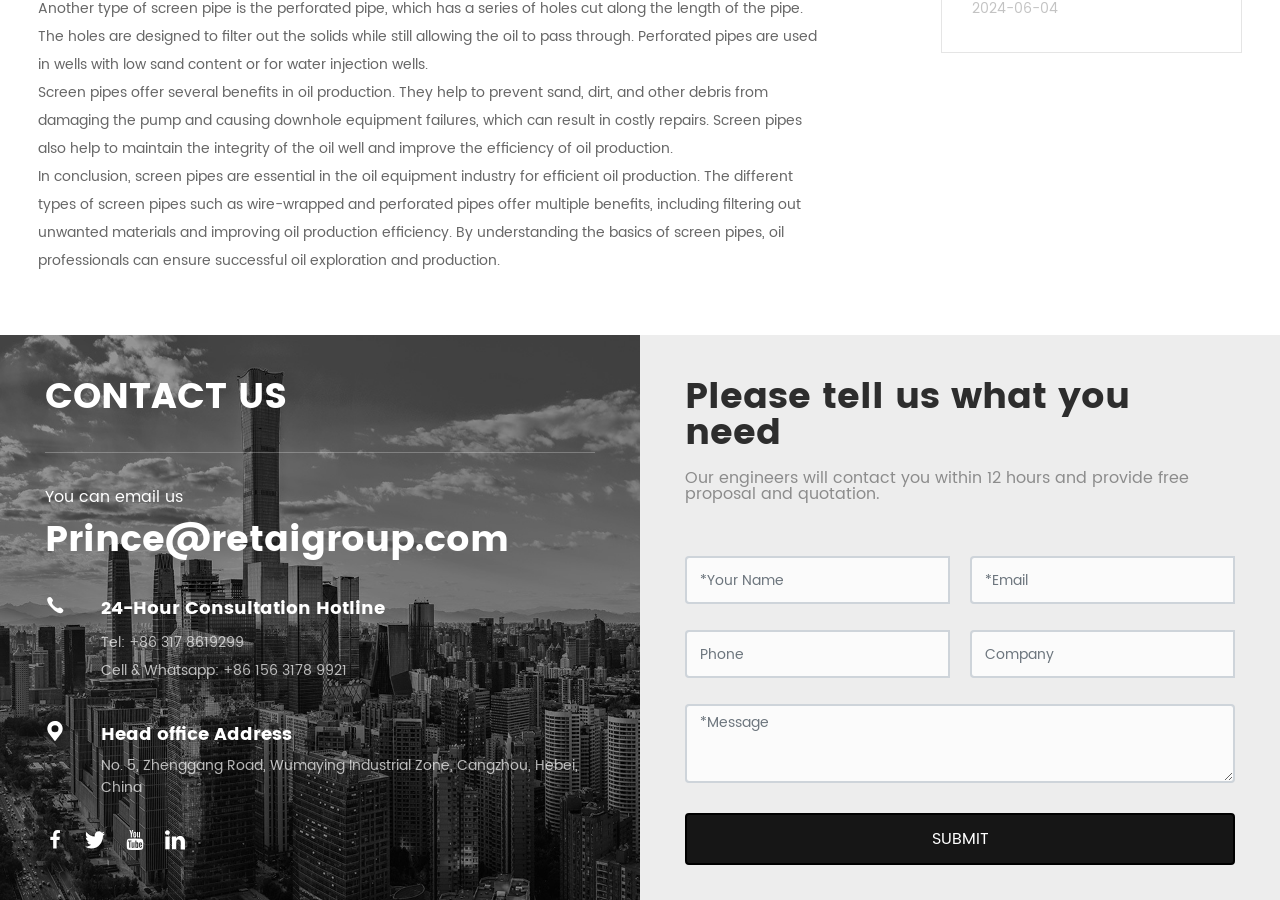What is the purpose of the contact form?
Please provide a detailed and thorough answer to the question.

The contact form on the webpage allows users to input their name, email, phone number, company, and message. According to the text, the company's engineers will contact the user within 12 hours and provide a free proposal and quotation.